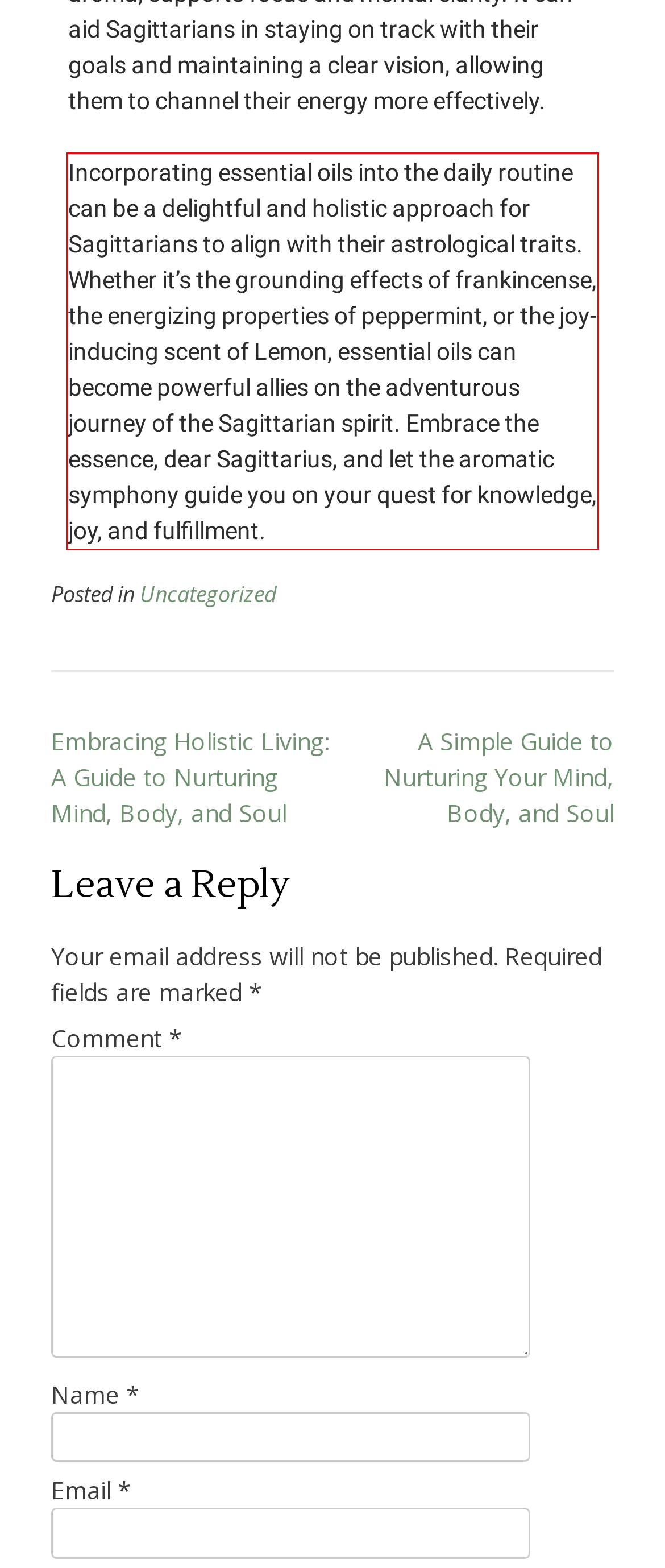Identify the text inside the red bounding box in the provided webpage screenshot and transcribe it.

Incorporating essential oils into the daily routine can be a delightful and holistic approach for Sagittarians to align with their astrological traits. Whether it’s the grounding effects of frankincense, the energizing properties of peppermint, or the joy-inducing scent of Lemon, essential oils can become powerful allies on the adventurous journey of the Sagittarian spirit. Embrace the essence, dear Sagittarius, and let the aromatic symphony guide you on your quest for knowledge, joy, and fulfillment.